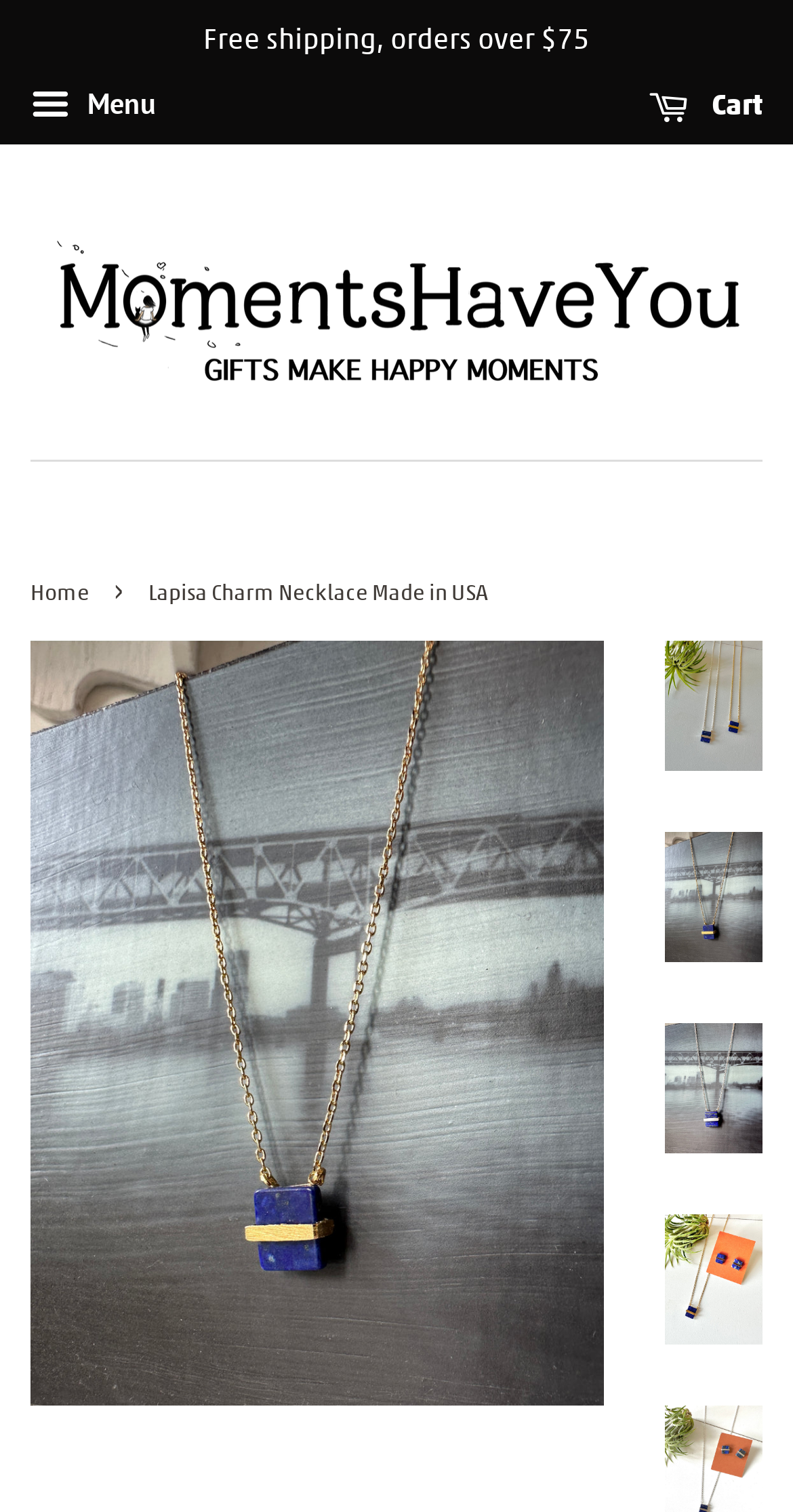What is the minimum order for free shipping?
Using the visual information, respond with a single word or phrase.

Over $75